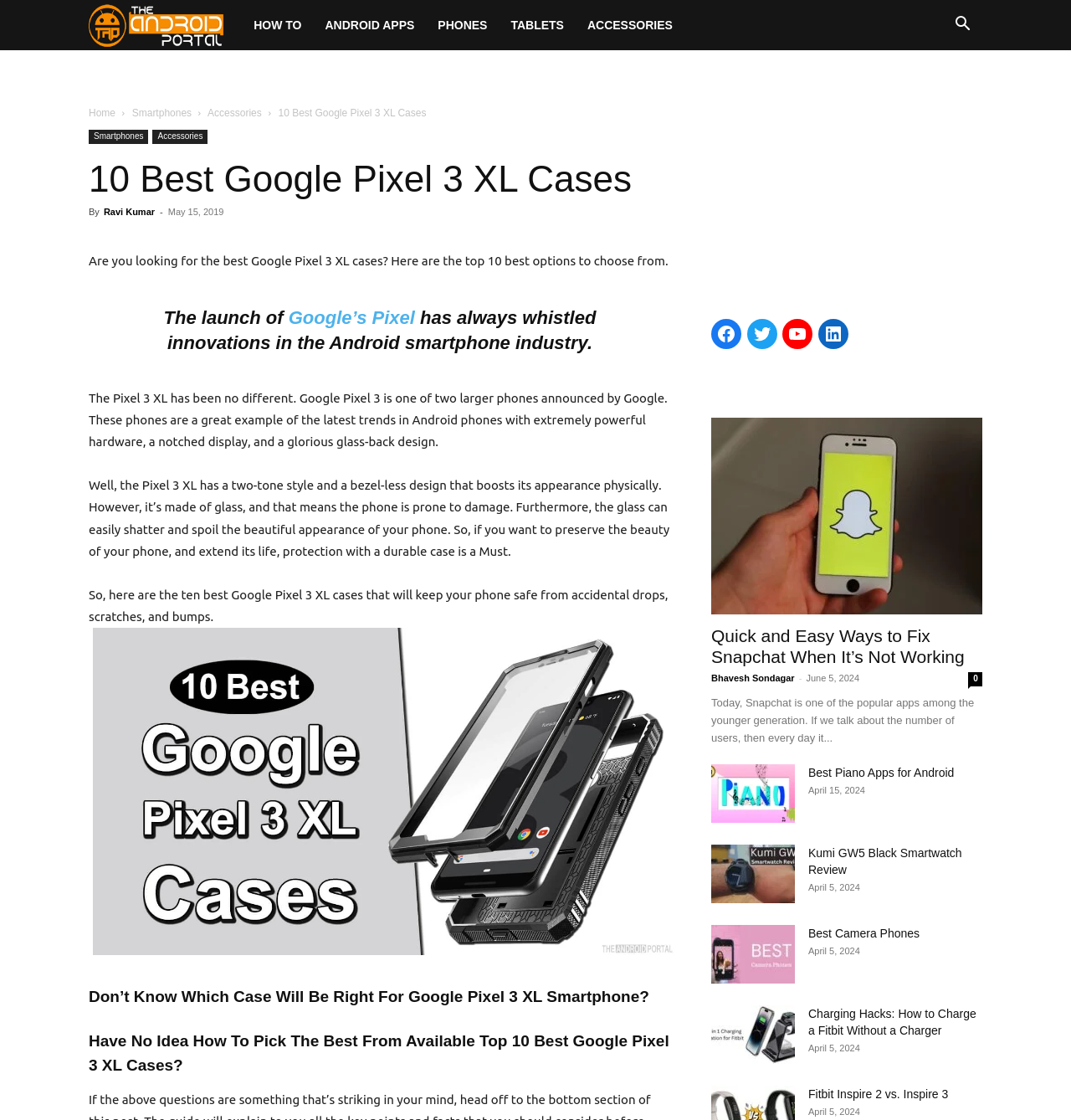Please examine the image and provide a detailed answer to the question: Who wrote the article about Google Pixel 3 XL cases?

The webpage credits Ravi Kumar as the author of the article, as indicated by the 'By' section followed by the author's name.